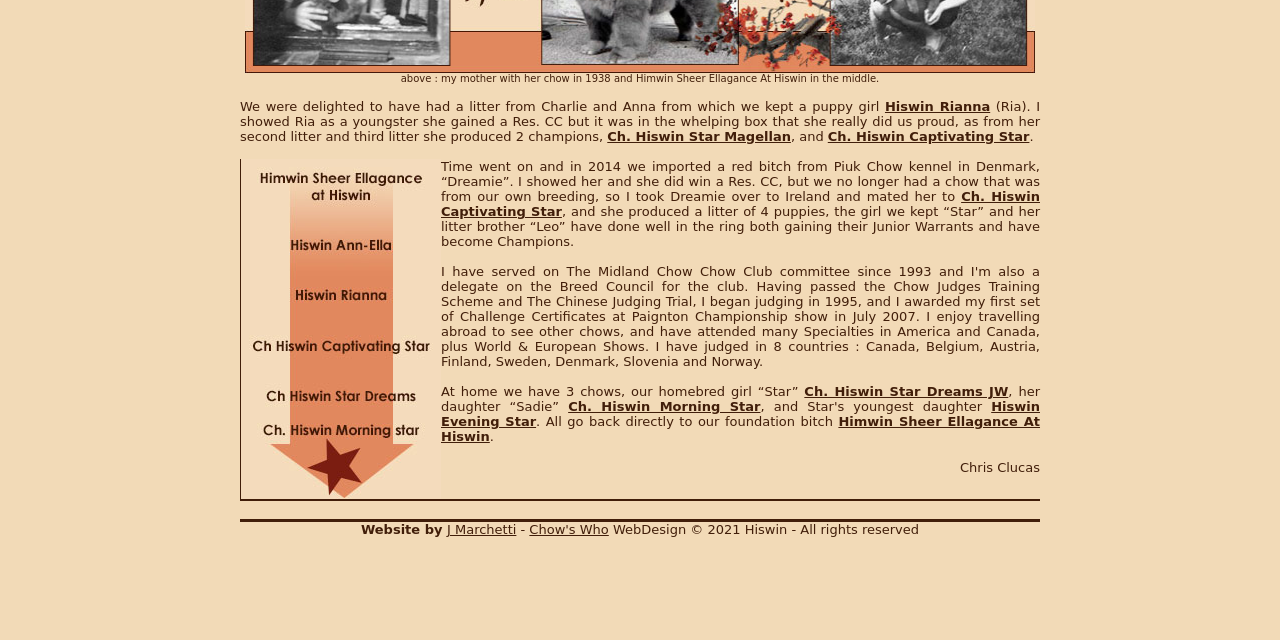Determine the bounding box for the UI element that matches this description: "J Marchetti".

[0.349, 0.816, 0.403, 0.839]